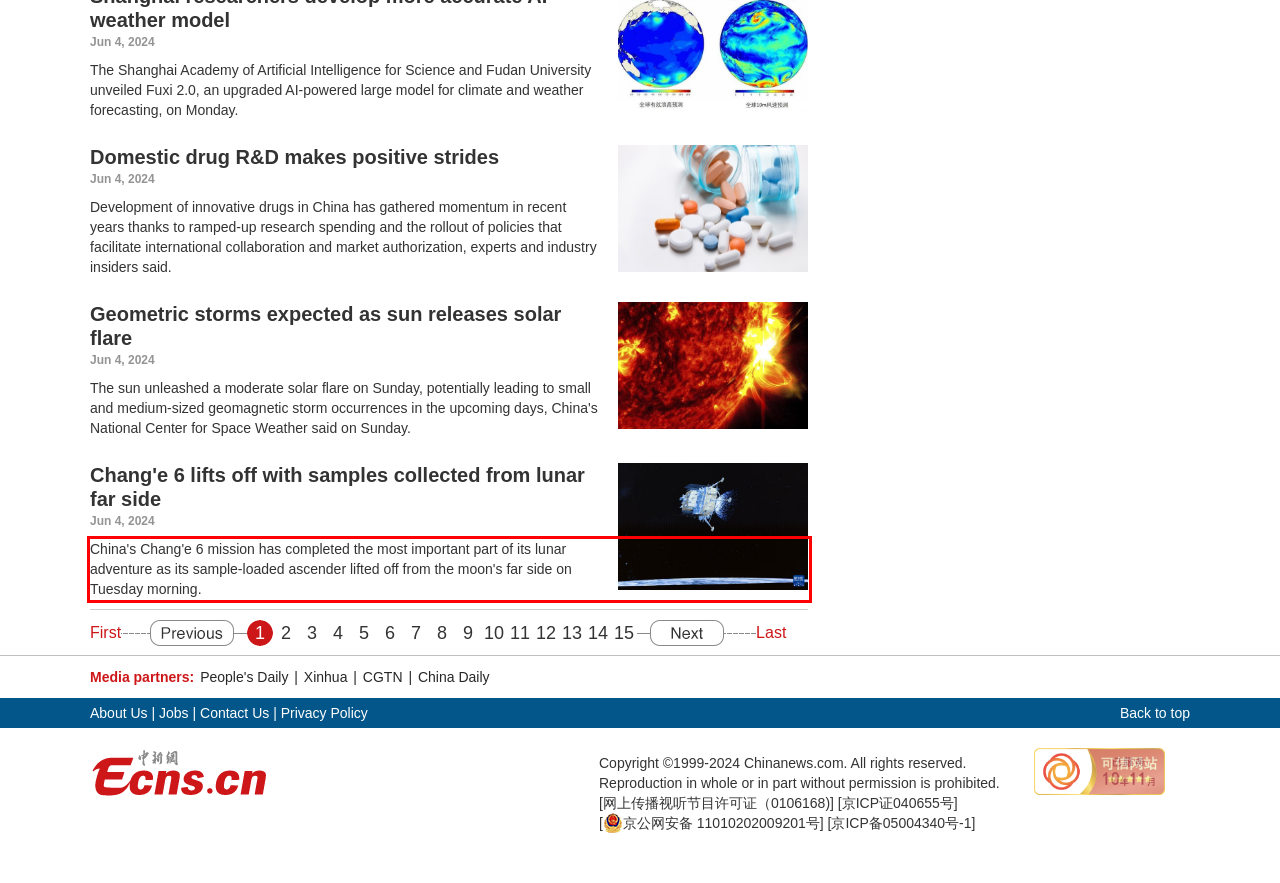Please perform OCR on the text within the red rectangle in the webpage screenshot and return the text content.

China's Chang'e 6 mission has completed the most important part of its lunar adventure as its sample-loaded ascender lifted off from the moon's far side on Tuesday morning.